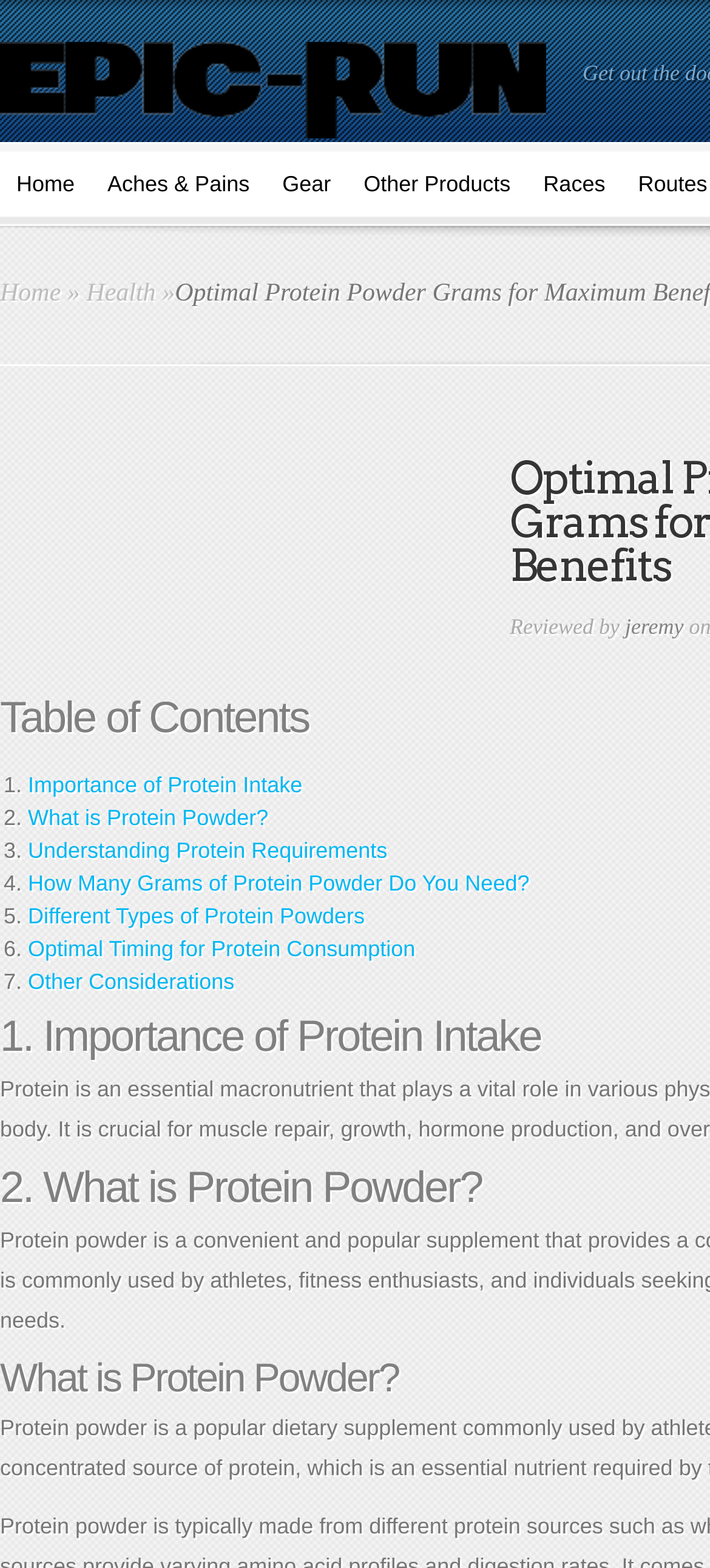Determine the bounding box coordinates of the element that should be clicked to execute the following command: "learn about how many grams of protein powder do you need".

[0.039, 0.555, 0.746, 0.571]